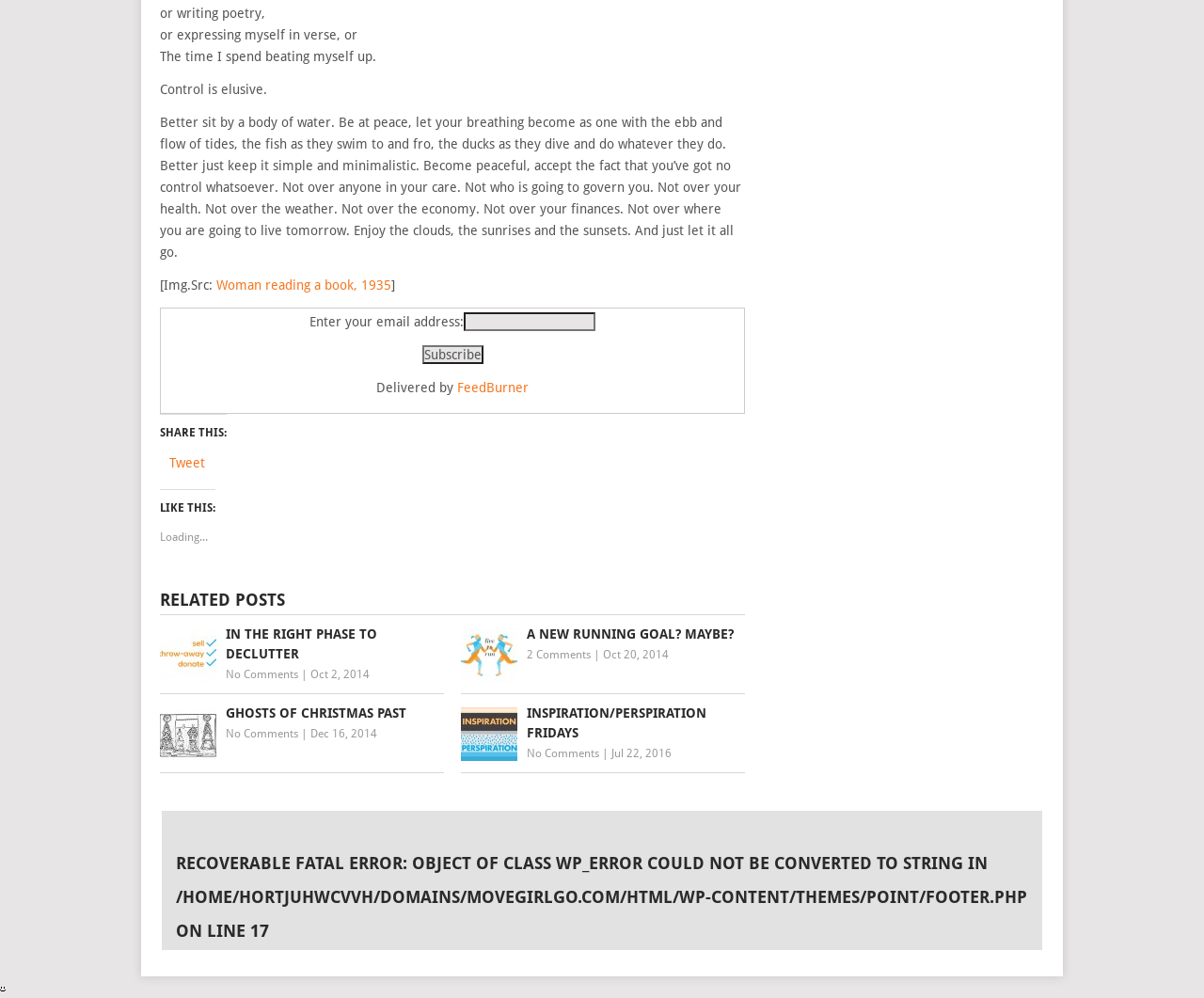Please give a short response to the question using one word or a phrase:
What is the purpose of the email address field?

To subscribe